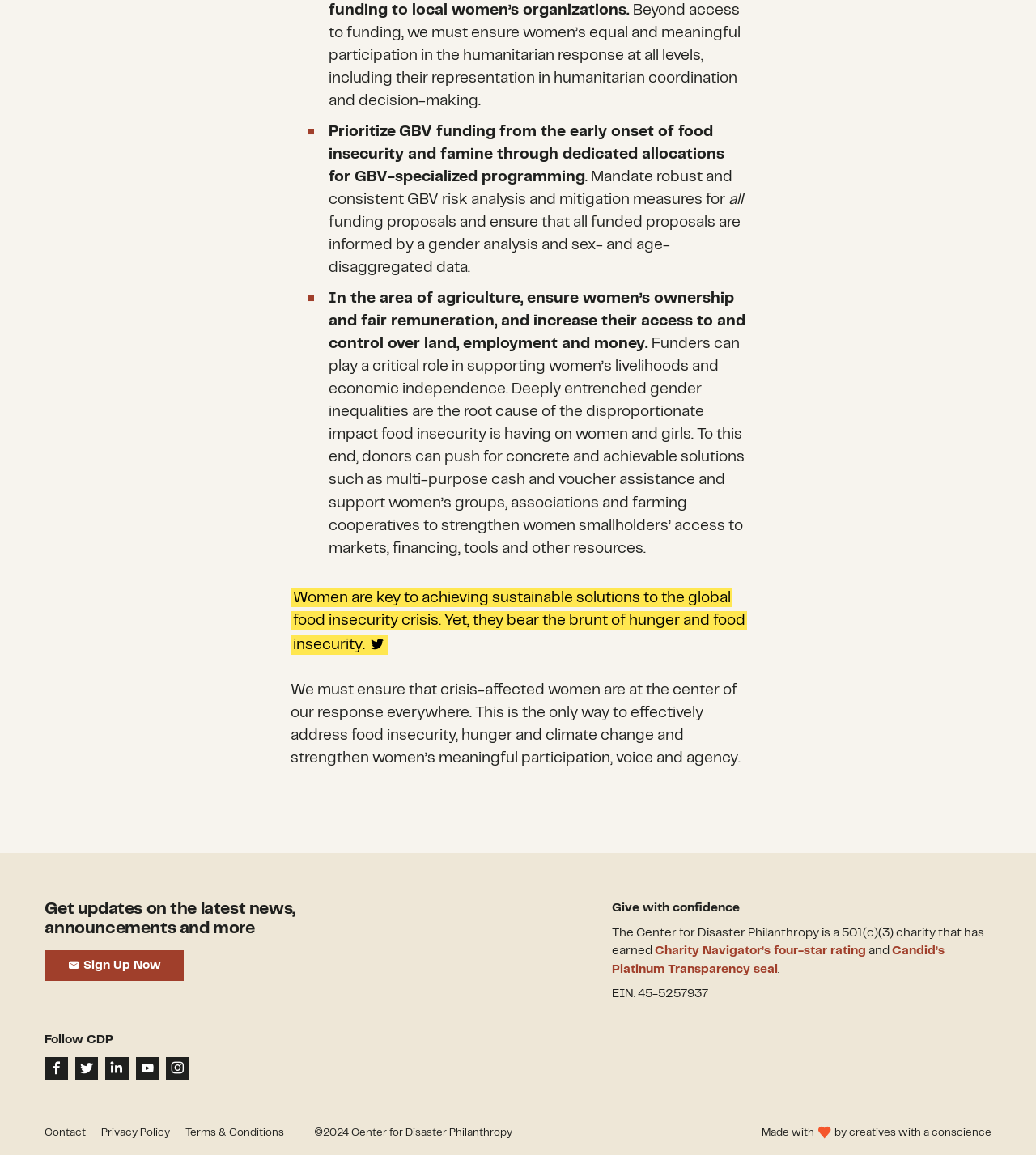Locate the bounding box coordinates of the clickable part needed for the task: "Search this website".

None